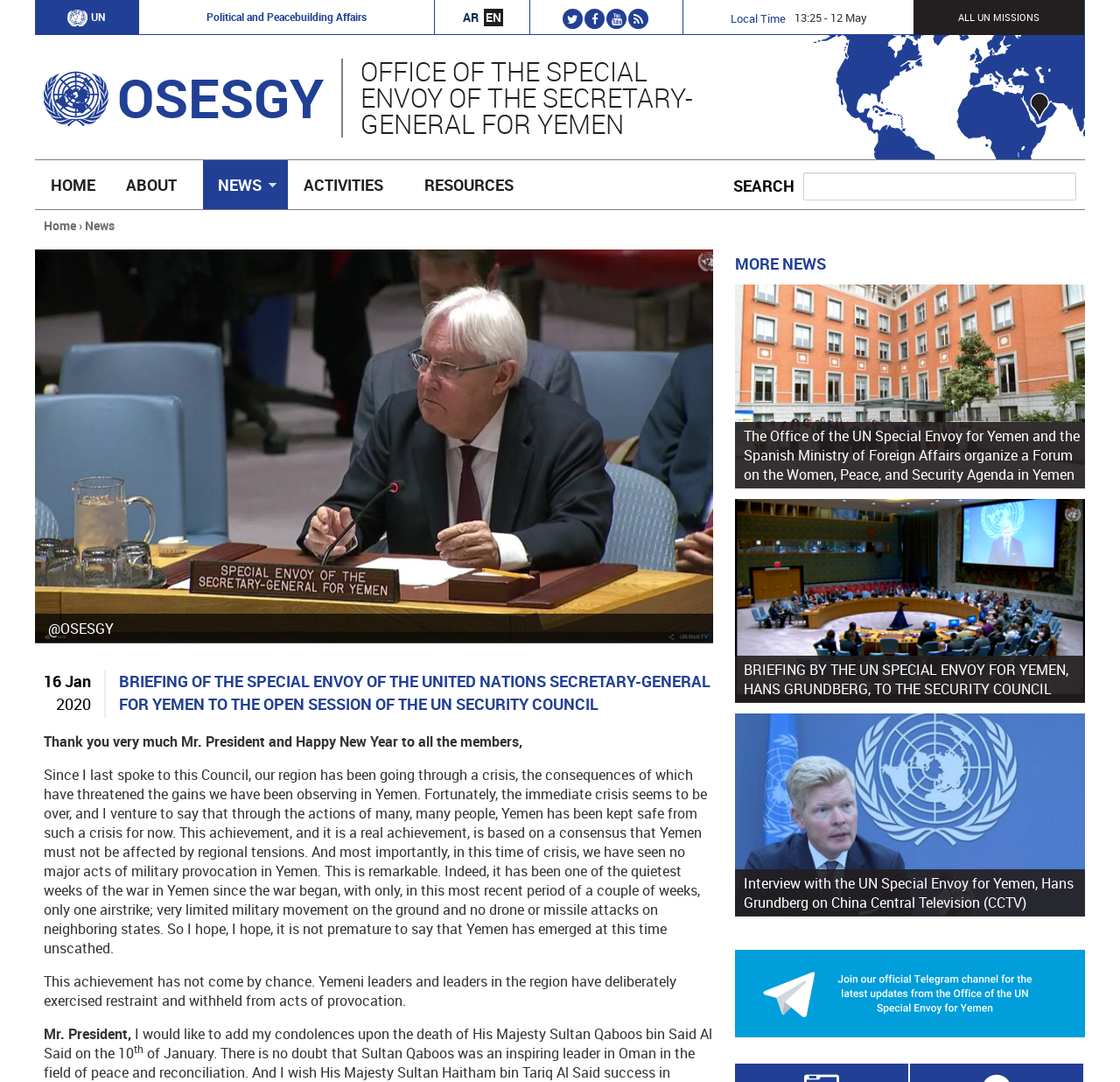What is the topic of the forum organized by the Office of the UN Special Envoy for Yemen?
Look at the webpage screenshot and answer the question with a detailed explanation.

The question can be answered by looking at the 'MORE NEWS' section of the webpage, where the topic of the forum is displayed as 'The Office of the UN Special Envoy for Yemen and the Spanish Ministry of Foreign Affairs organize a Forum on the Women, Peace, and Security Agenda in Yemen'.